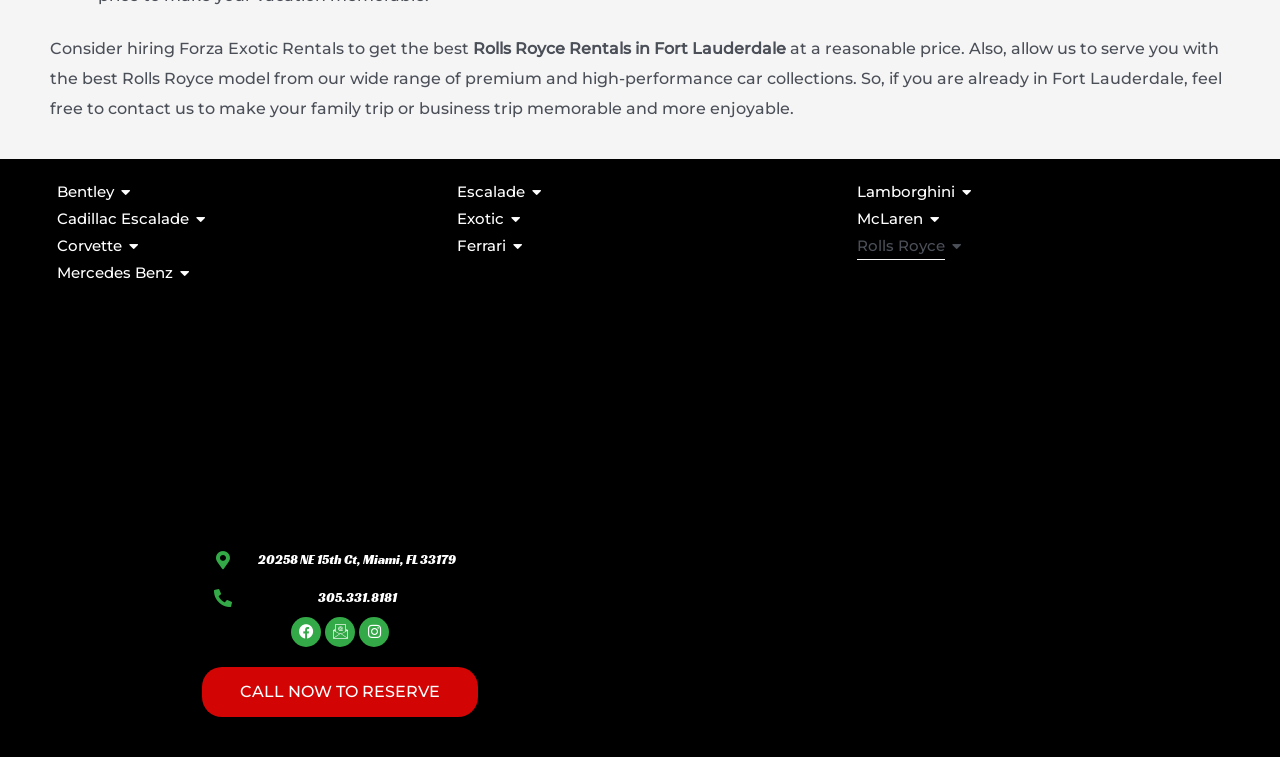Show the bounding box coordinates of the region that should be clicked to follow the instruction: "Call 305.331.8181."

[0.248, 0.778, 0.31, 0.8]